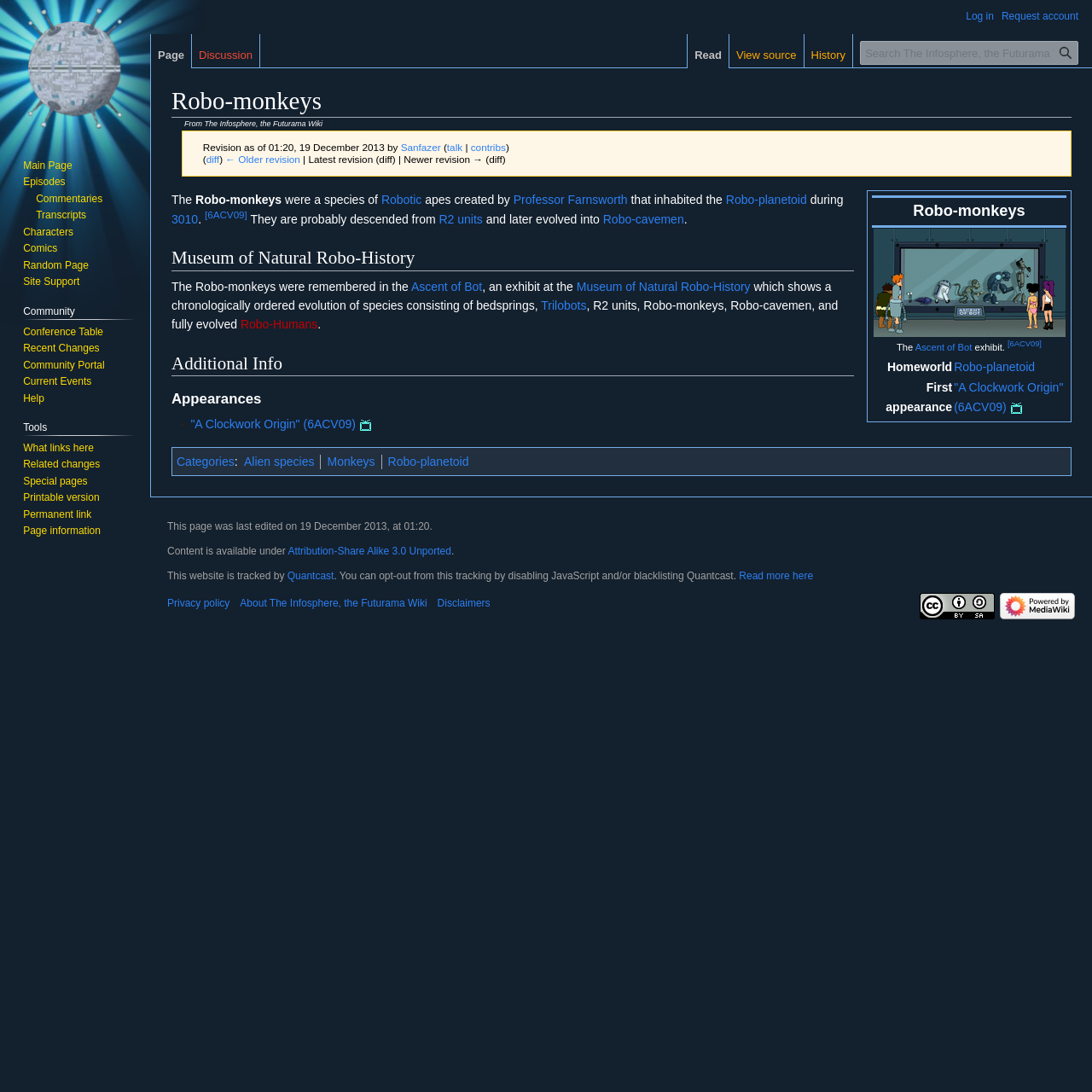Provide an in-depth description of the elements and layout of the webpage.

The webpage is about Robo-monkeys, a species of robotic apes created by Professor Farnsworth. At the top of the page, there is a heading with the title "Robo-monkeys" and a subtitle "From The Infosphere, the Futurama Wiki". Below this, there is a section with information about the revision history of the page, including the date and time of the last revision and links to previous revisions.

To the right of this section, there is a table with three rows, each containing information about the Robo-monkeys. The first row has a column header "Robo-monkeys" and a grid cell with an image of the Ascent of Bot exhibit, which is linked to a page about the exhibit. The second row has a row header "Homeworld" and a grid cell with the text "Robo-planetoid", which is linked to a page about the Robo-planetoid. The third row has a row header "First appearance" and a grid cell with the text "'A Clockwork Origin' (6ACV09) Episode", which is linked to a page about the episode.

Below the table, there is a section of text that describes the Robo-monkeys, including their creation by Professor Farnsworth and their evolution from R2 units. There are also links to related pages, such as the page about Robo-cavemen.

Further down the page, there are three headings: "Museum of Natural Robo-History", "Additional Info", and "Appearances". The "Museum of Natural Robo-History" section describes an exhibit at the museum that shows the evolution of species, including the Robo-monkeys. The "Additional Info" section appears to be empty, and the "Appearances" section lists one episode, "'A Clockwork Origin' (6ACV09)", in which the Robo-monkeys appear.

At the bottom of the page, there are links to categories, including "Alien species", "Monkeys", and "Robo-planetoid". There is also a navigation menu at the top right of the page with links to personal tools.